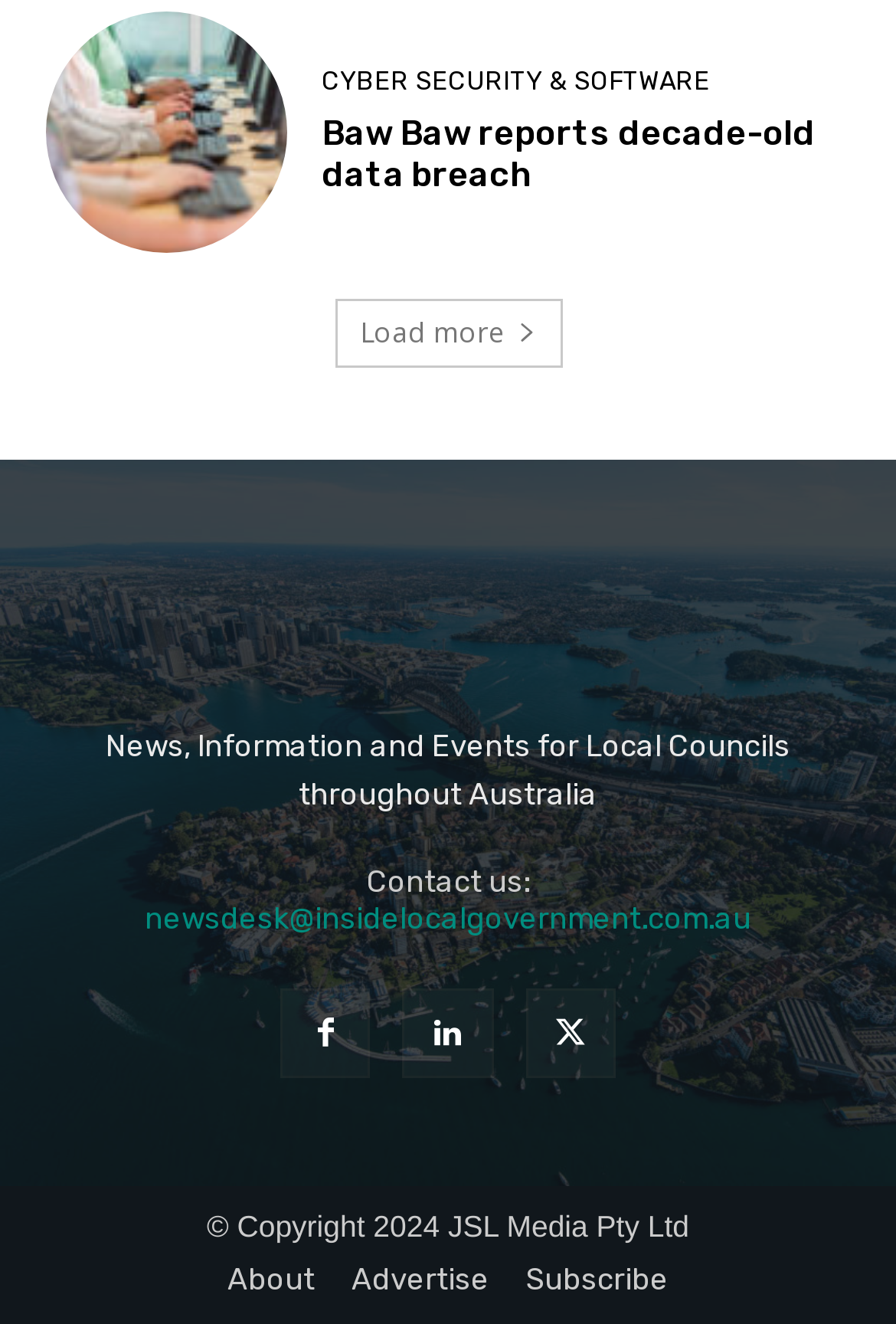Provide a single word or phrase answer to the question: 
What are the social media platforms available?

three platforms